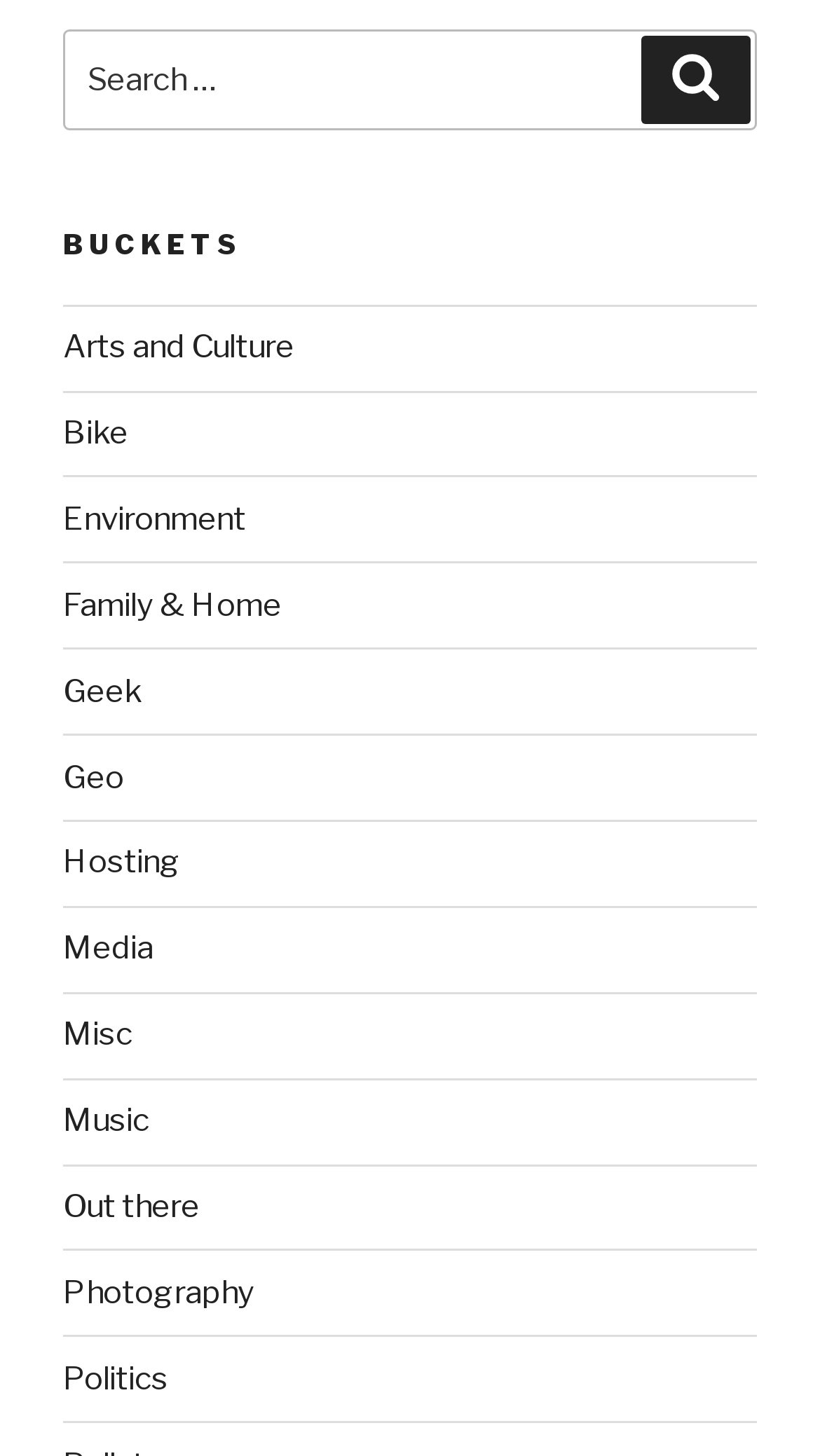What is the category that comes after 'Bike'? Look at the image and give a one-word or short phrase answer.

Environment